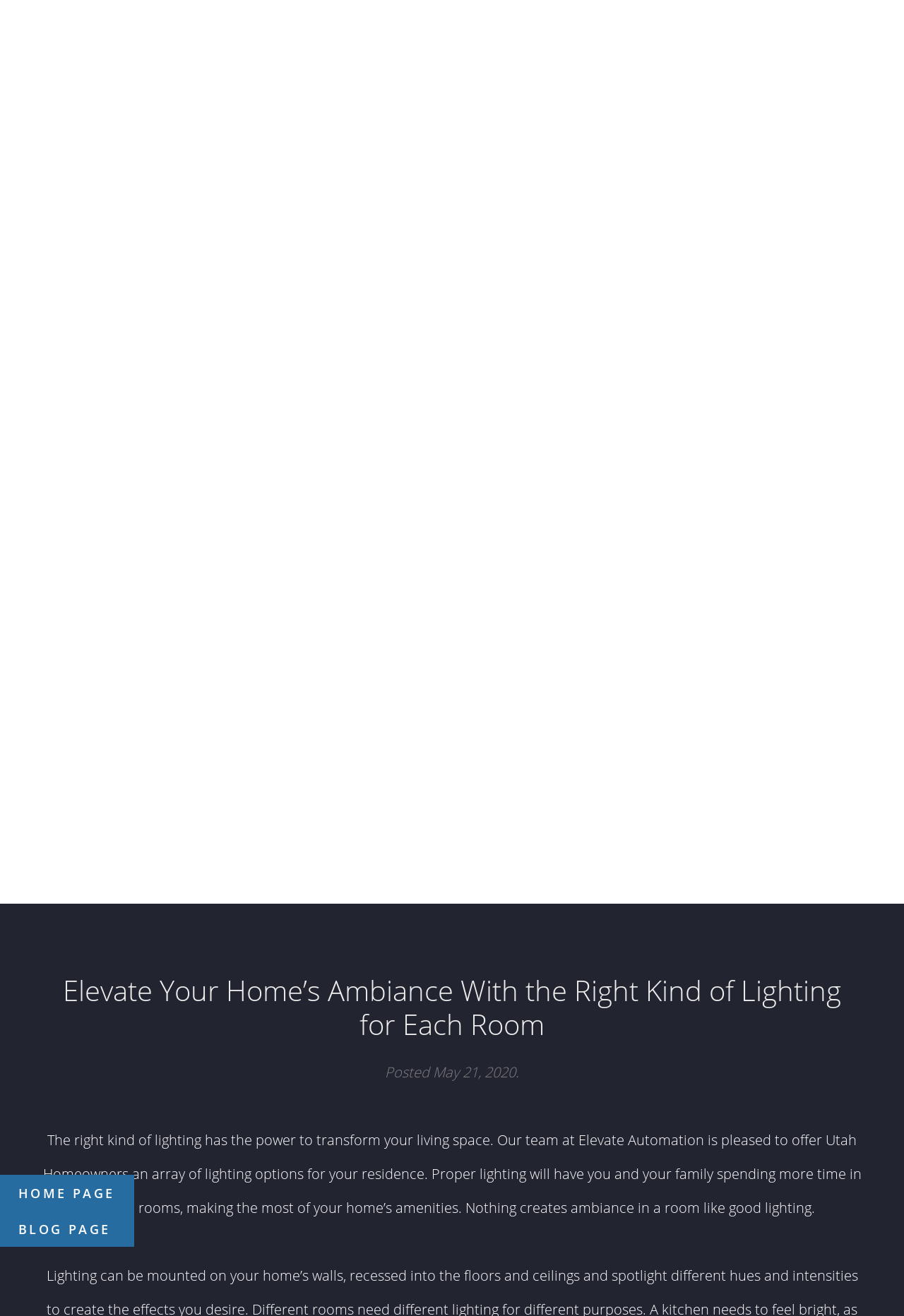What is the effect of insufficient lighting?
Craft a detailed and extensive response to the question.

The article states that insufficient lighting can cause eye strain and fatigue, as well as headaches.